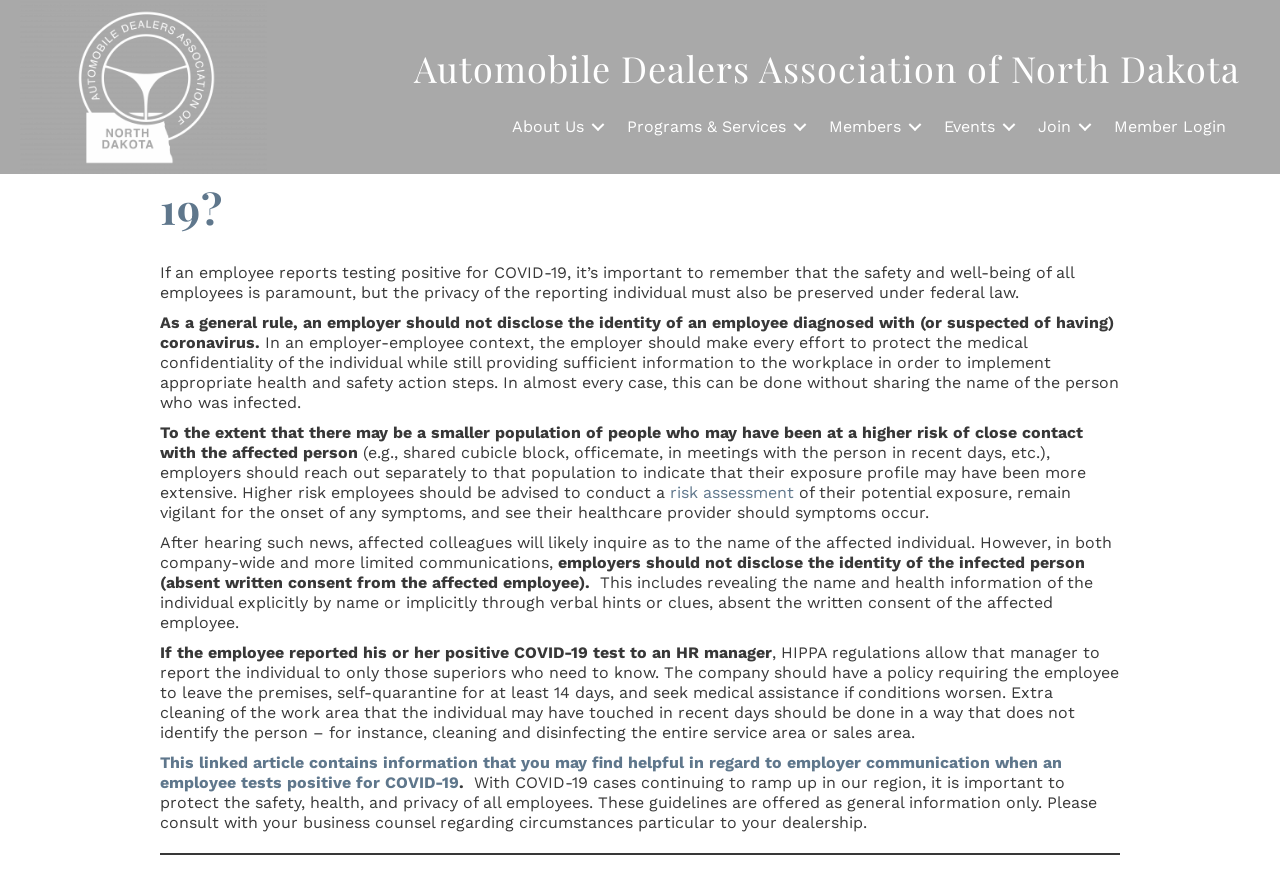Please find the top heading of the webpage and generate its text.

What If an Employee Tests Positive for COVID-19?